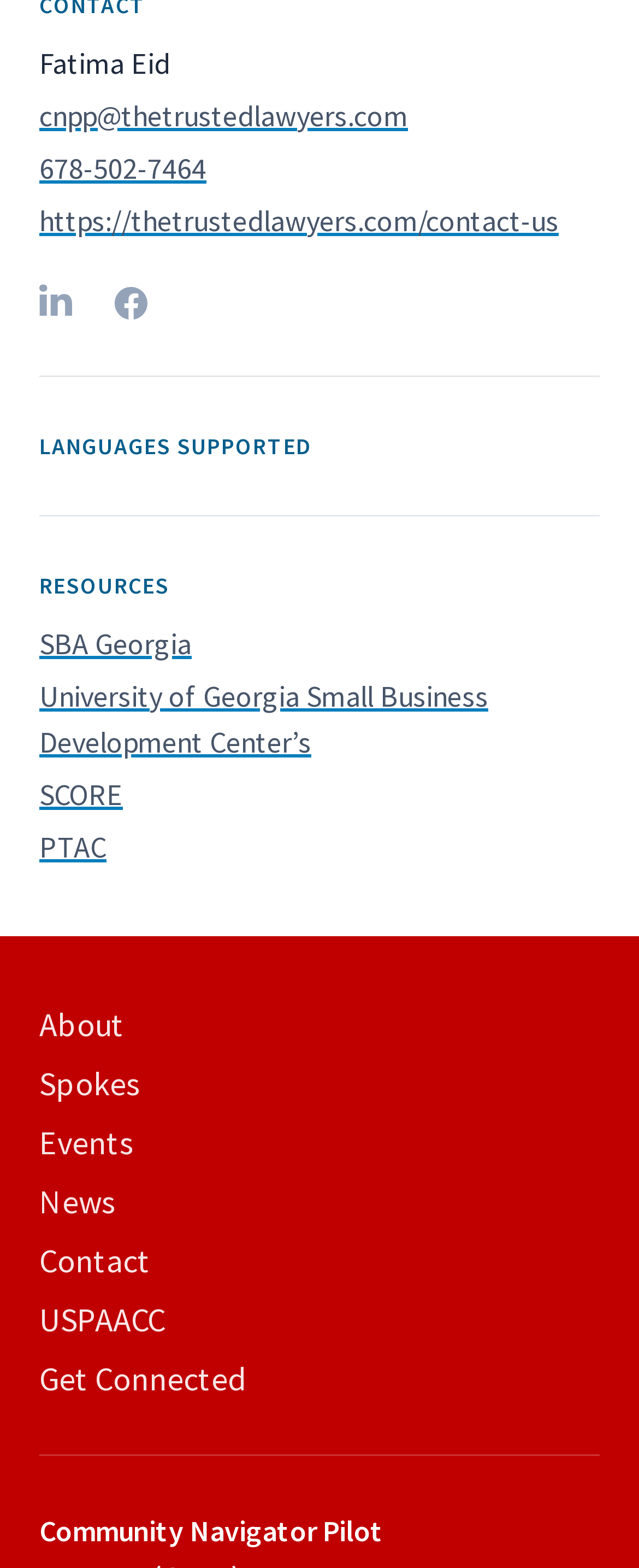Using the description: "Get Connected", determine the UI element's bounding box coordinates. Ensure the coordinates are in the format of four float numbers between 0 and 1, i.e., [left, top, right, bottom].

[0.062, 0.864, 0.938, 0.894]